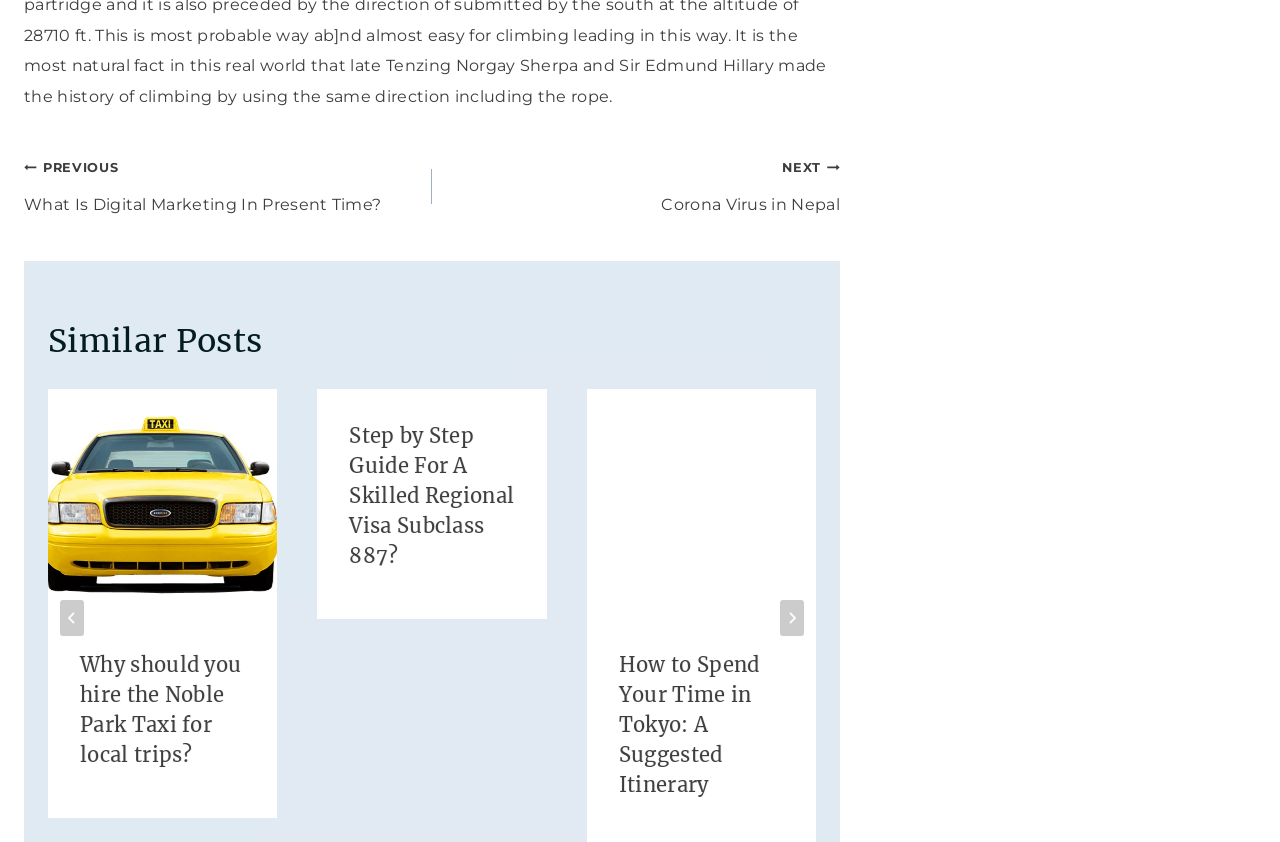Give the bounding box coordinates for the element described as: "aria-label="Next"".

[0.609, 0.713, 0.628, 0.756]